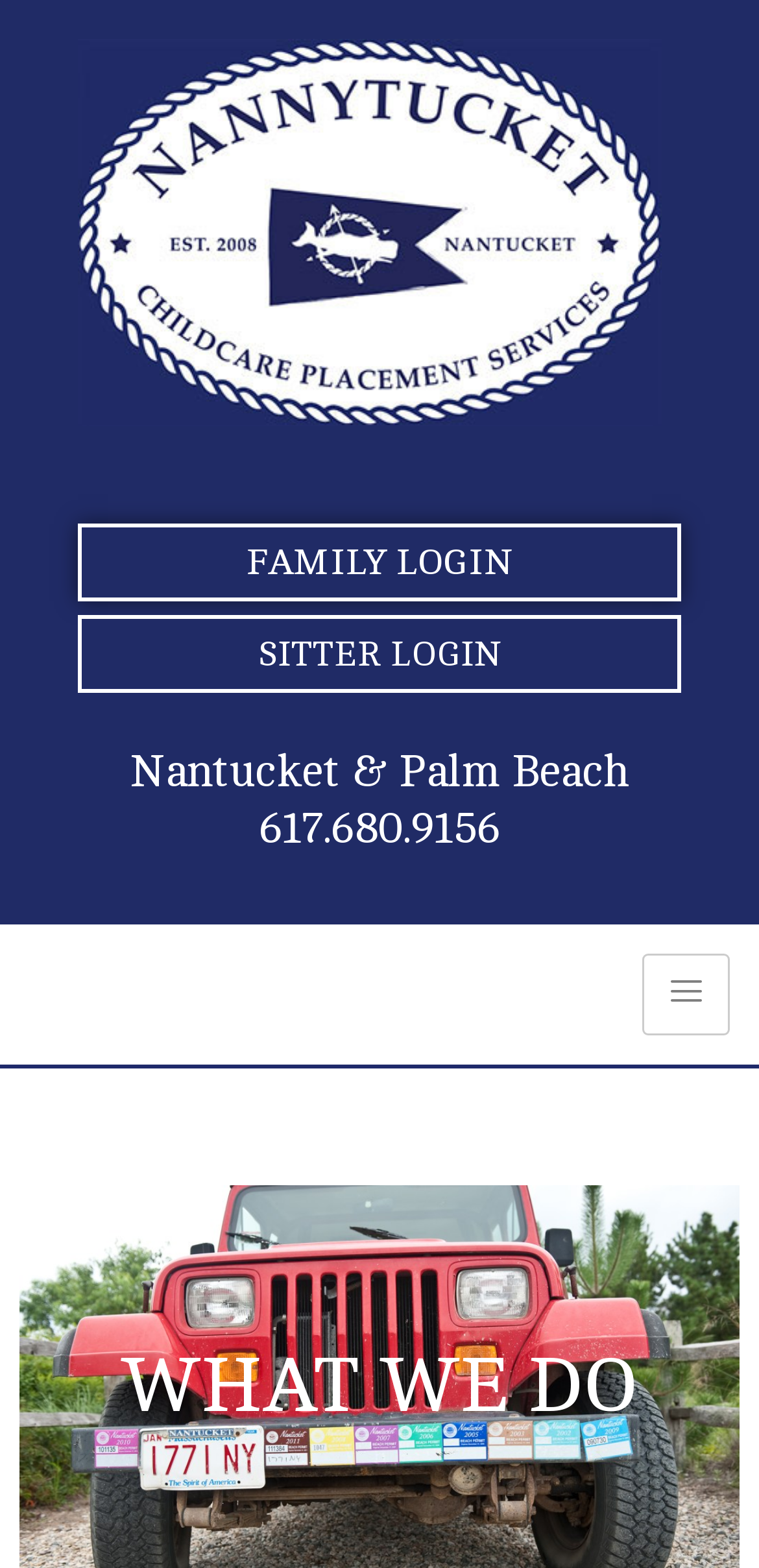For the element described, predict the bounding box coordinates as (top-left x, top-left y, bottom-right x, bottom-right y). All values should be between 0 and 1. Element description: SITTER LOGIN

[0.103, 0.392, 0.897, 0.442]